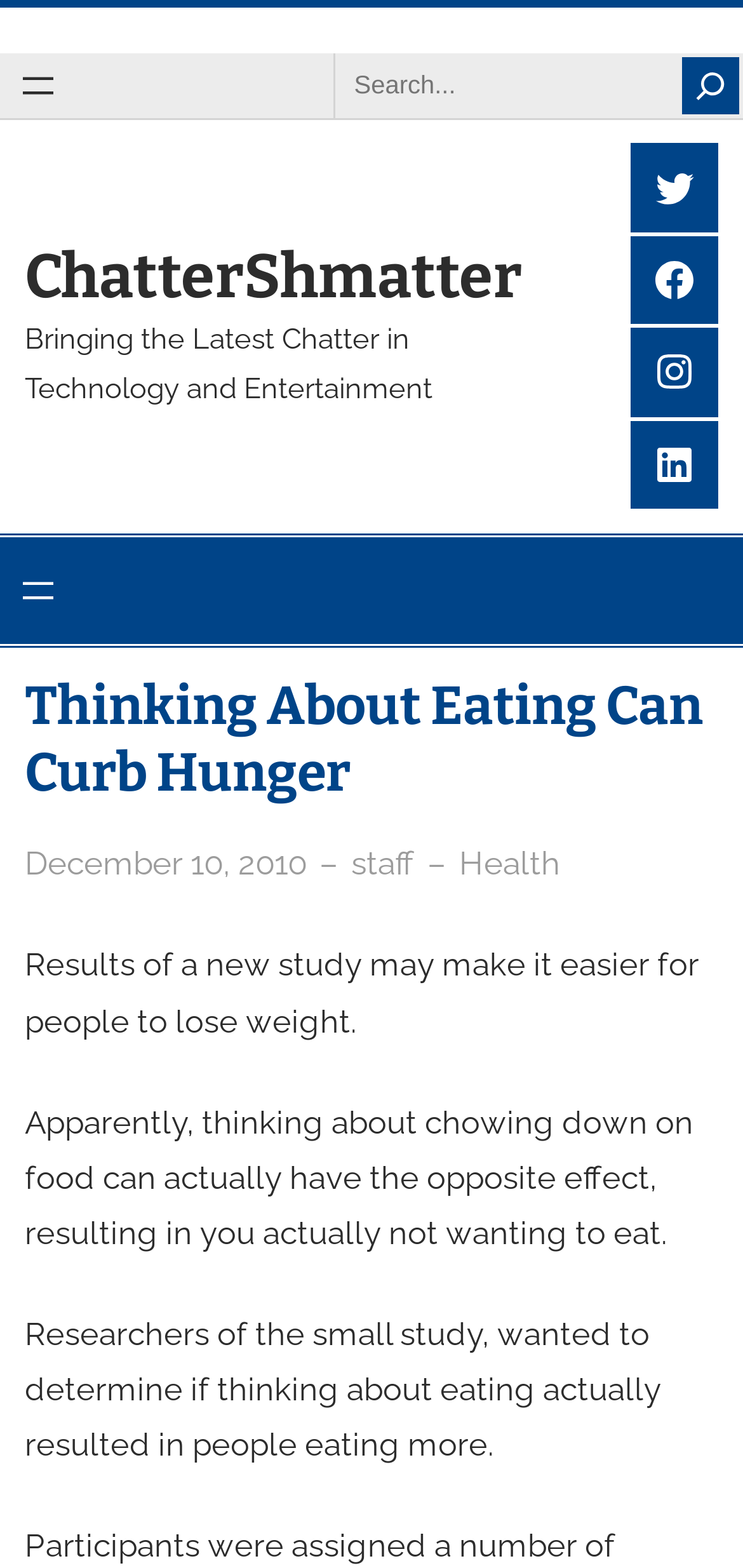Provide the bounding box coordinates of the area you need to click to execute the following instruction: "Read the article".

[0.033, 0.603, 0.941, 0.663]